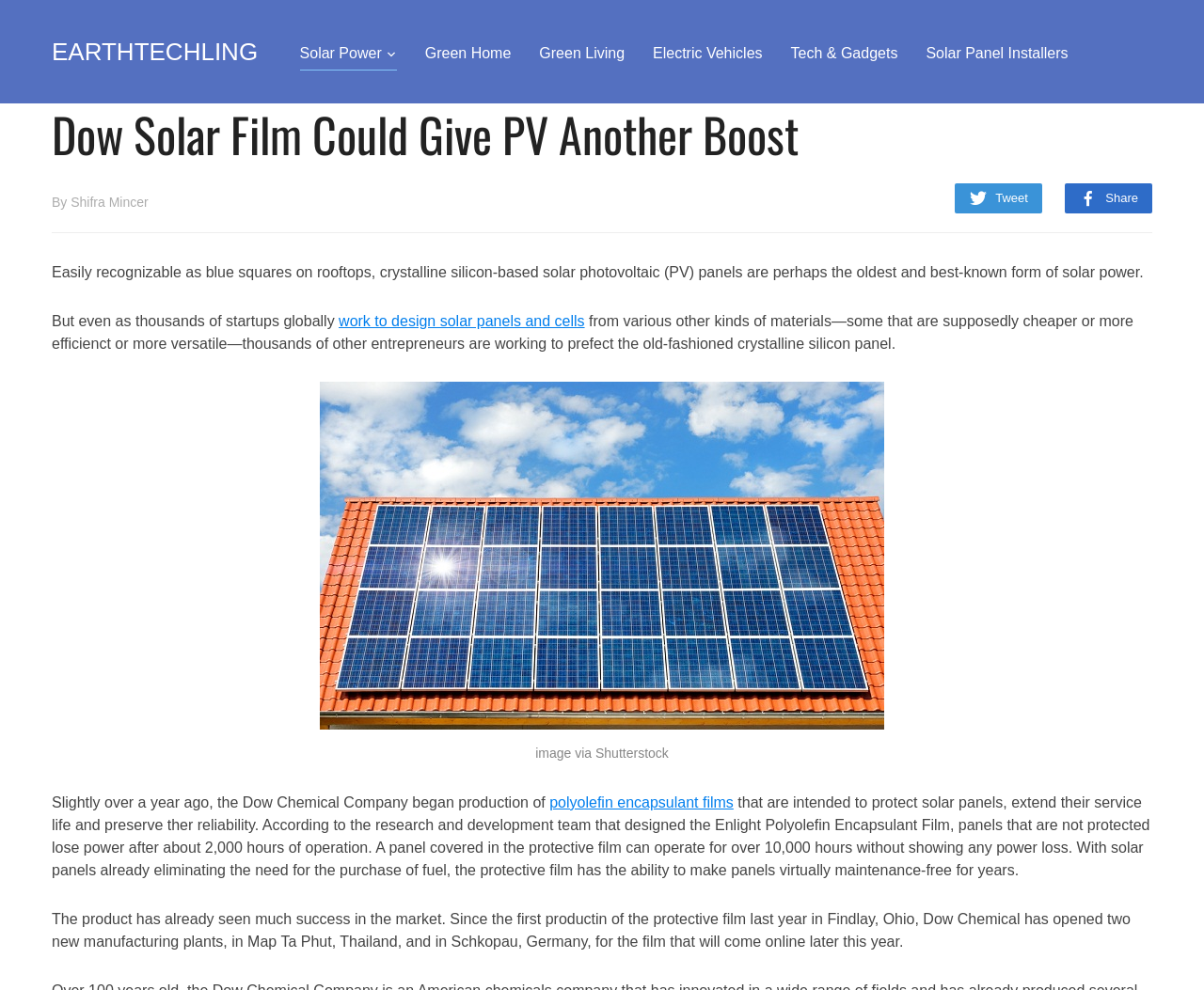Locate the bounding box coordinates of the element that should be clicked to execute the following instruction: "Share via Facebook".

None